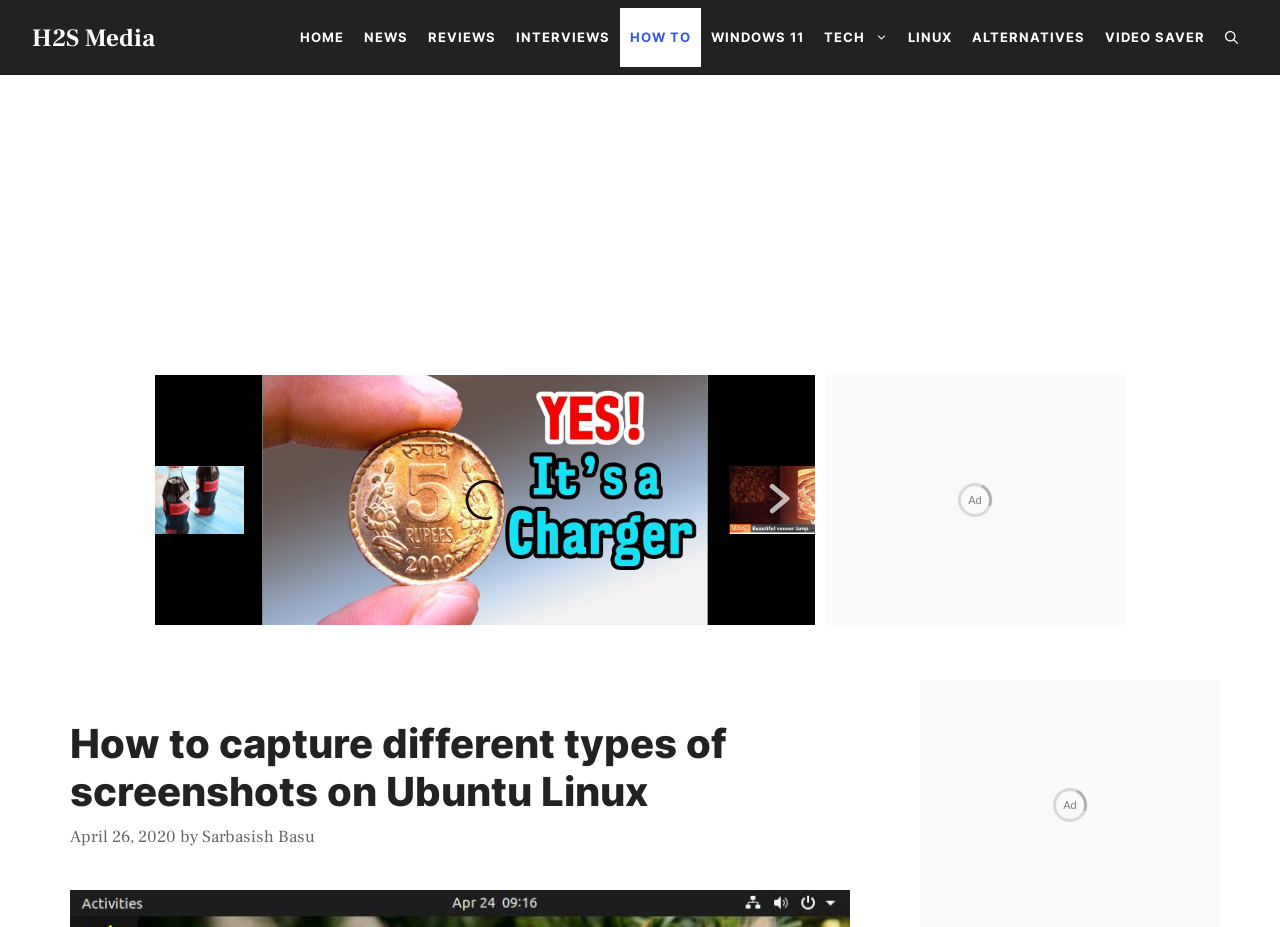What is the name of the website?
Please answer the question with as much detail and depth as you can.

I determined the answer by looking at the banner element at the top of the webpage, which contains the link 'H2S Media'.